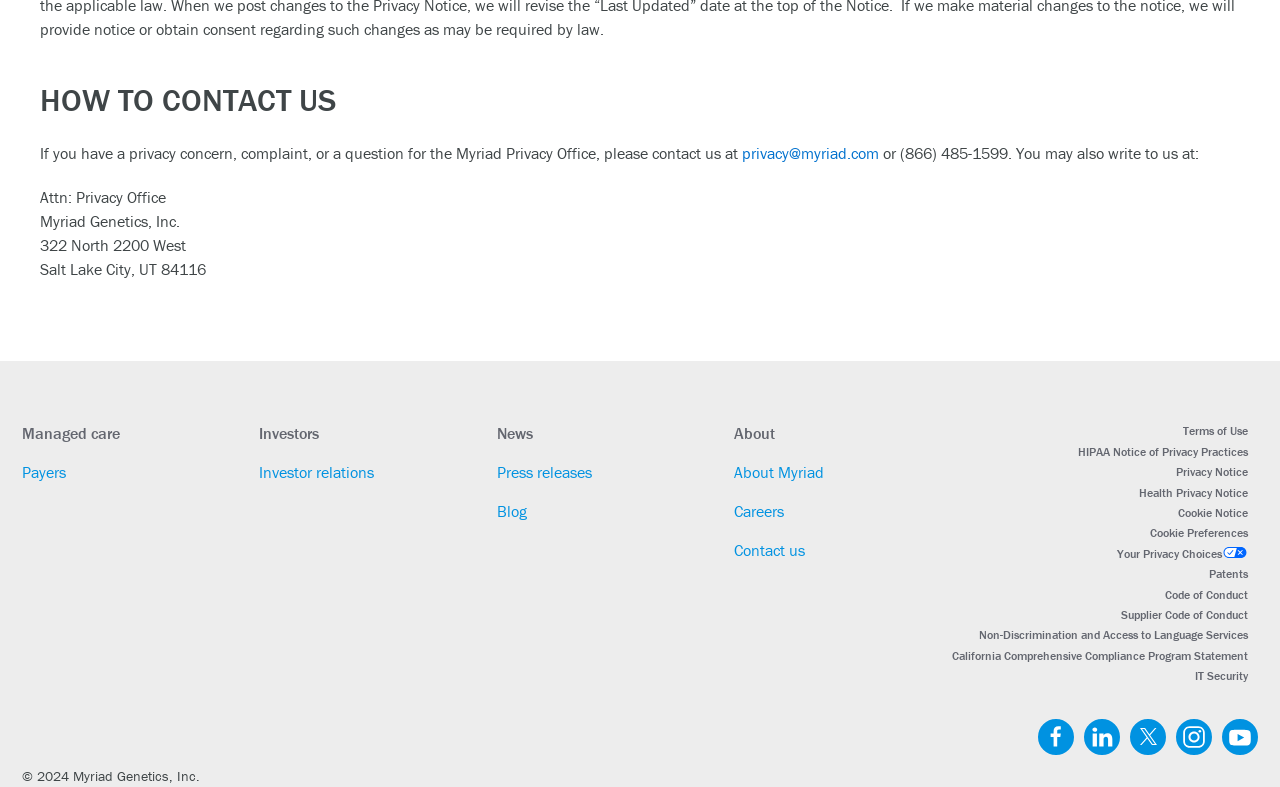Give a short answer to this question using one word or a phrase:
What is the address of Myriad Genetics, Inc.?

322 North 2200 West, Salt Lake City, UT 84116